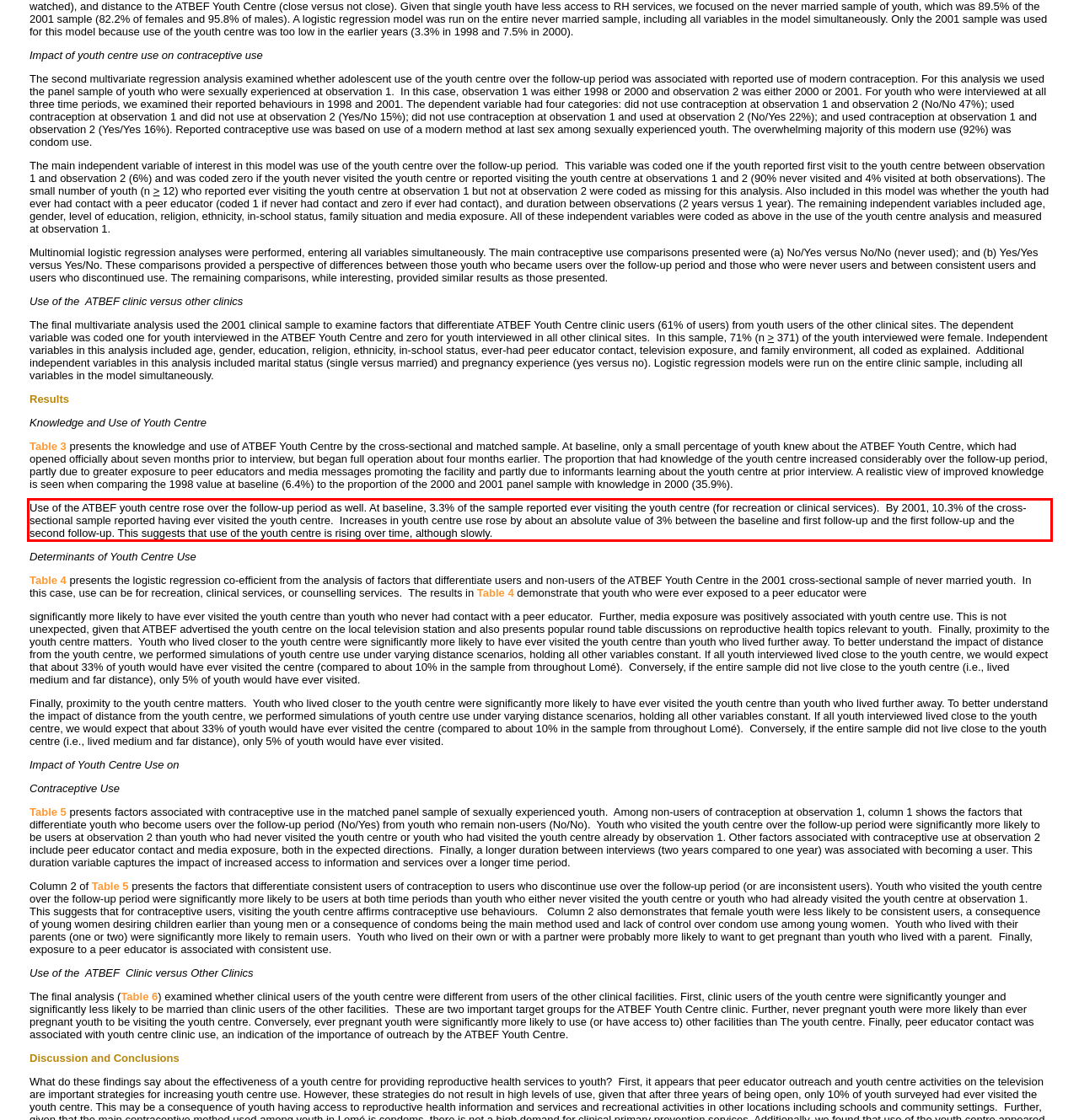Observe the screenshot of the webpage, locate the red bounding box, and extract the text content within it.

Use of the ATBEF youth centre rose over the follow-up period as well. At baseline, 3.3% of the sample reported ever visiting the youth centre (for recreation or clinical services). By 2001, 10.3% of the cross-sectional sample reported having ever visited the youth centre. Increases in youth centre use rose by about an absolute value of 3% between the baseline and first follow-up and the first follow-up and the second follow-up. This suggests that use of the youth centre is rising over time, although slowly.